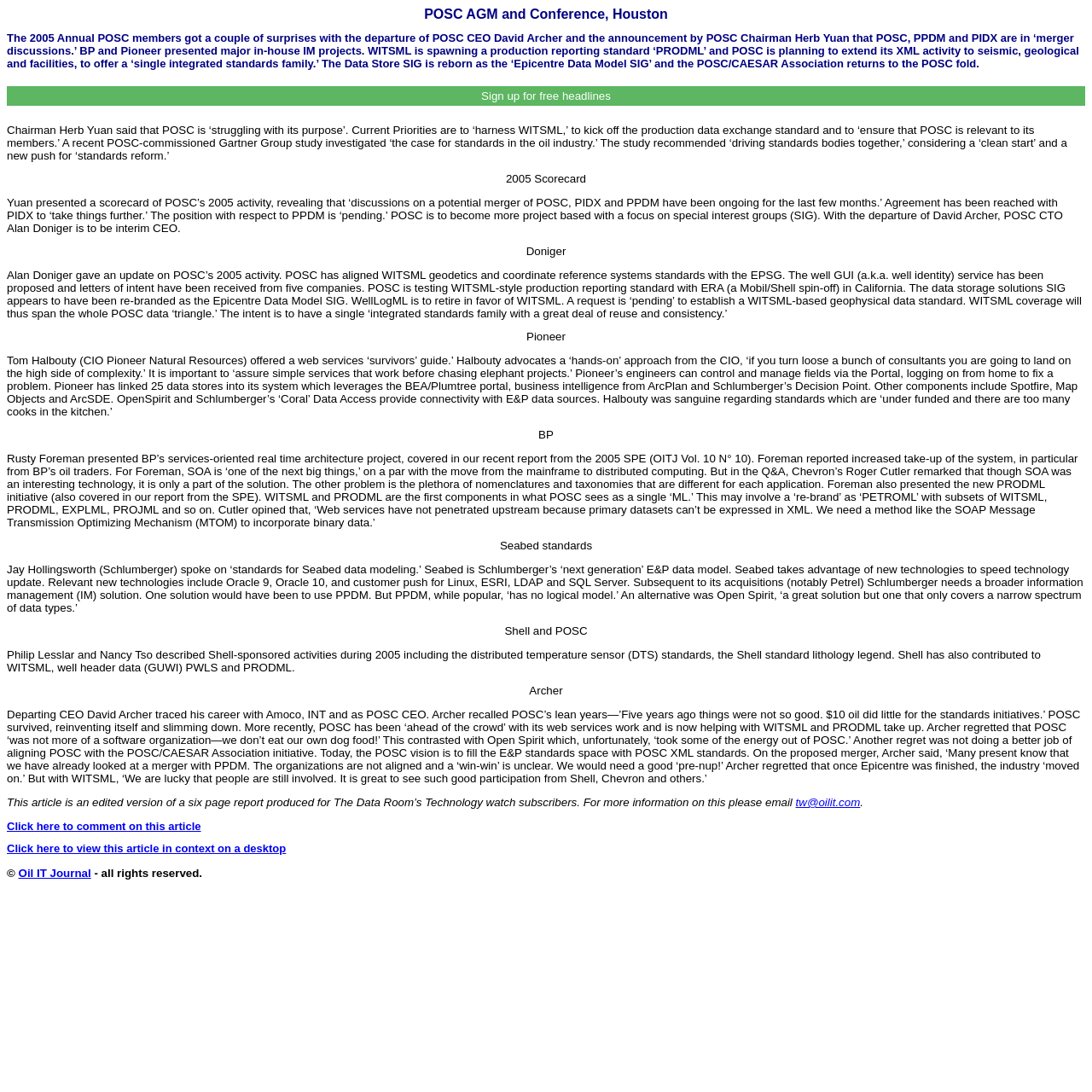Given the description: "Oil IT Journal", determine the bounding box coordinates of the UI element. The coordinates should be formatted as four float numbers between 0 and 1, [left, top, right, bottom].

[0.017, 0.793, 0.083, 0.805]